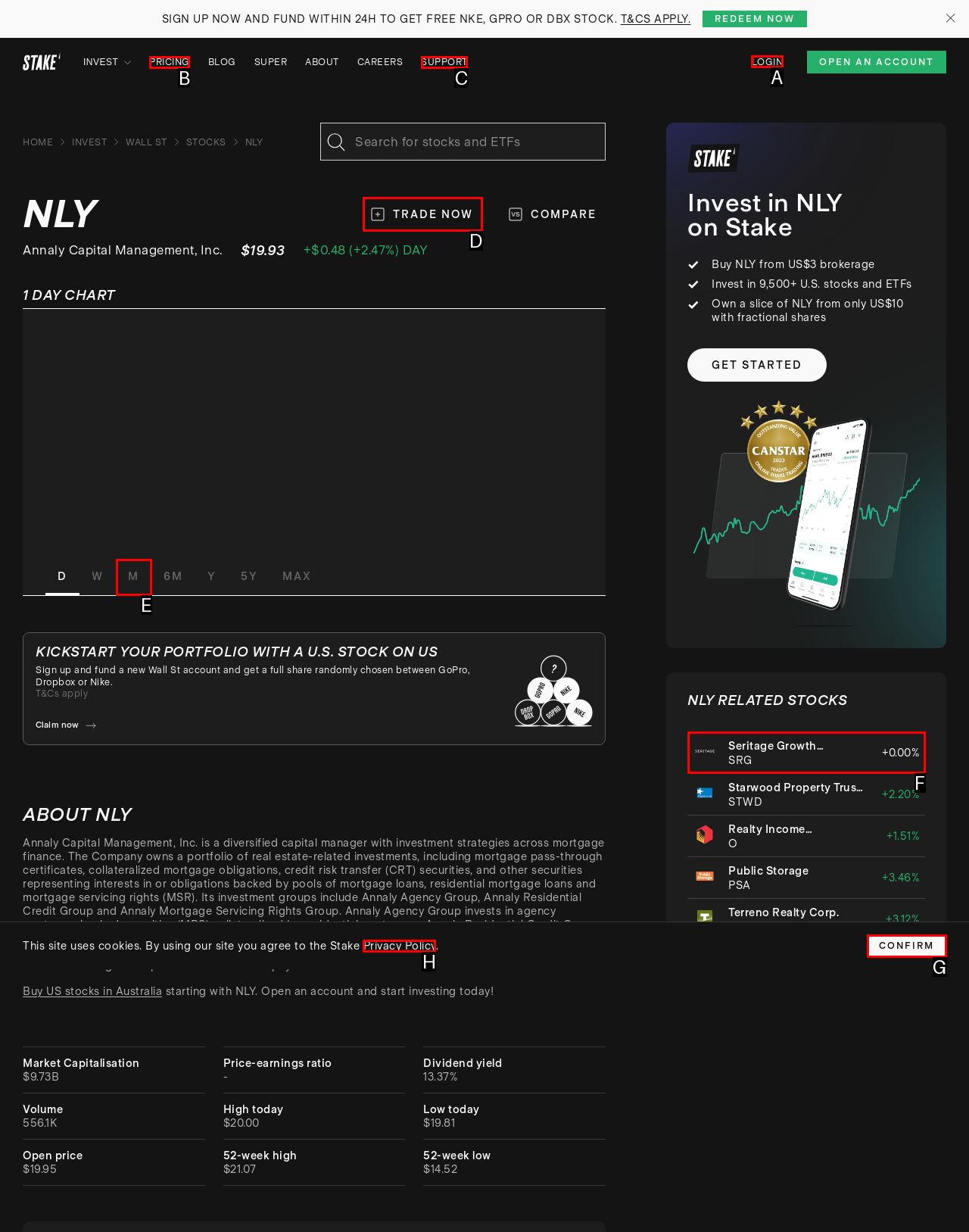From the available options, which lettered element should I click to complete this task: Login?

A